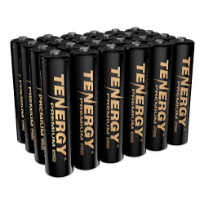Refer to the image and provide an in-depth answer to the question: 
What is the font color of the 'TENERGY' label?

The image showcases a pack of Tenergy Premium PRO Rechargeable AAA Batteries, featuring a sleek design with black casings prominently labeled with 'TENERGY' in bold gold lettering. This indicates that the font color of the 'TENERGY' label is gold.